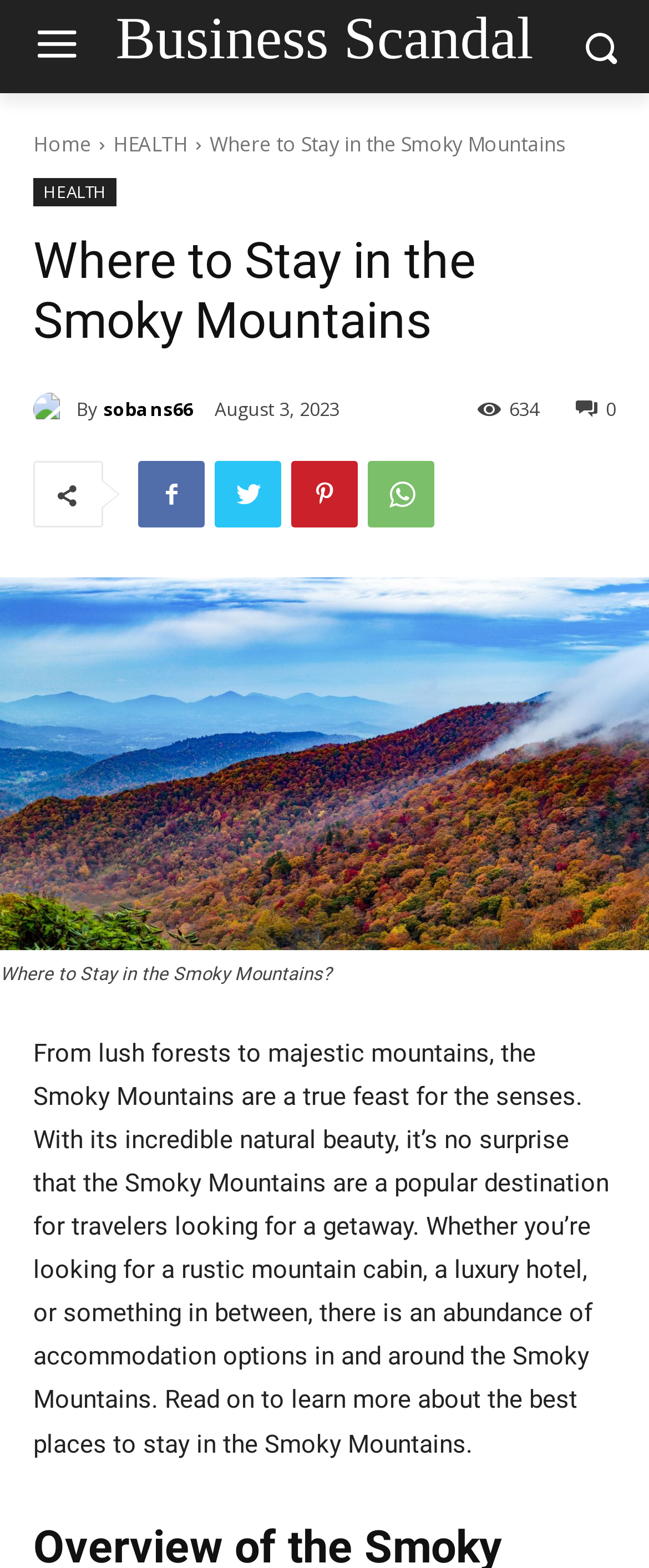Utilize the information from the image to answer the question in detail:
What is the topic of the article?

The topic of the article can be determined by looking at the heading element which contains the text 'Where to Stay in the Smoky Mountains'.